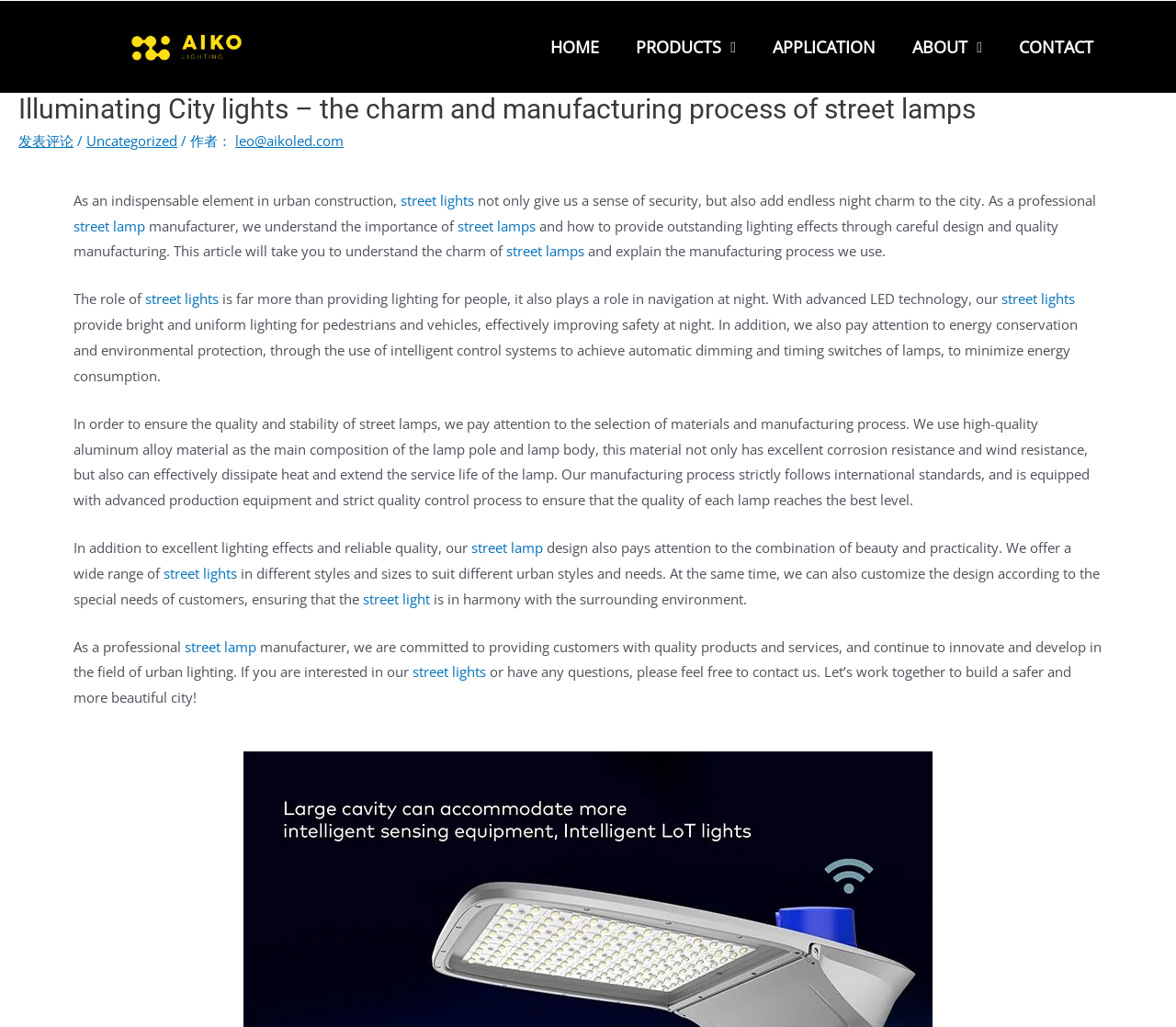Please specify the bounding box coordinates in the format (top-left x, top-left y, bottom-right x, bottom-right y), with all values as floating point numbers between 0 and 1. Identify the bounding box of the UI element described by: Next Post →

None